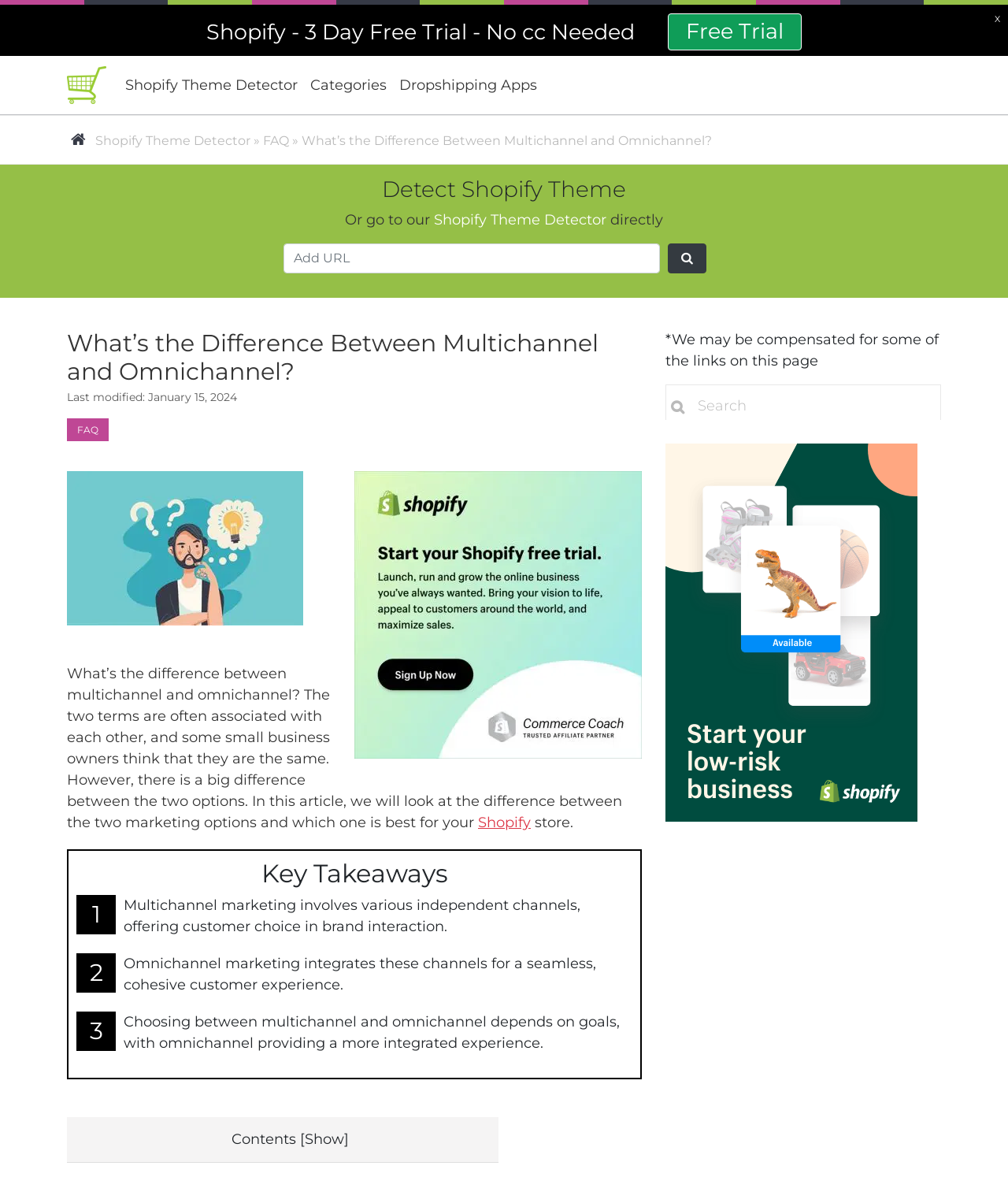Can you identify the bounding box coordinates of the clickable region needed to carry out this instruction: 'Click the 'Shopify - 3 Day Free Trial - No cc Needed' link'? The coordinates should be four float numbers within the range of 0 to 1, stated as [left, top, right, bottom].

[0.205, 0.016, 0.635, 0.038]